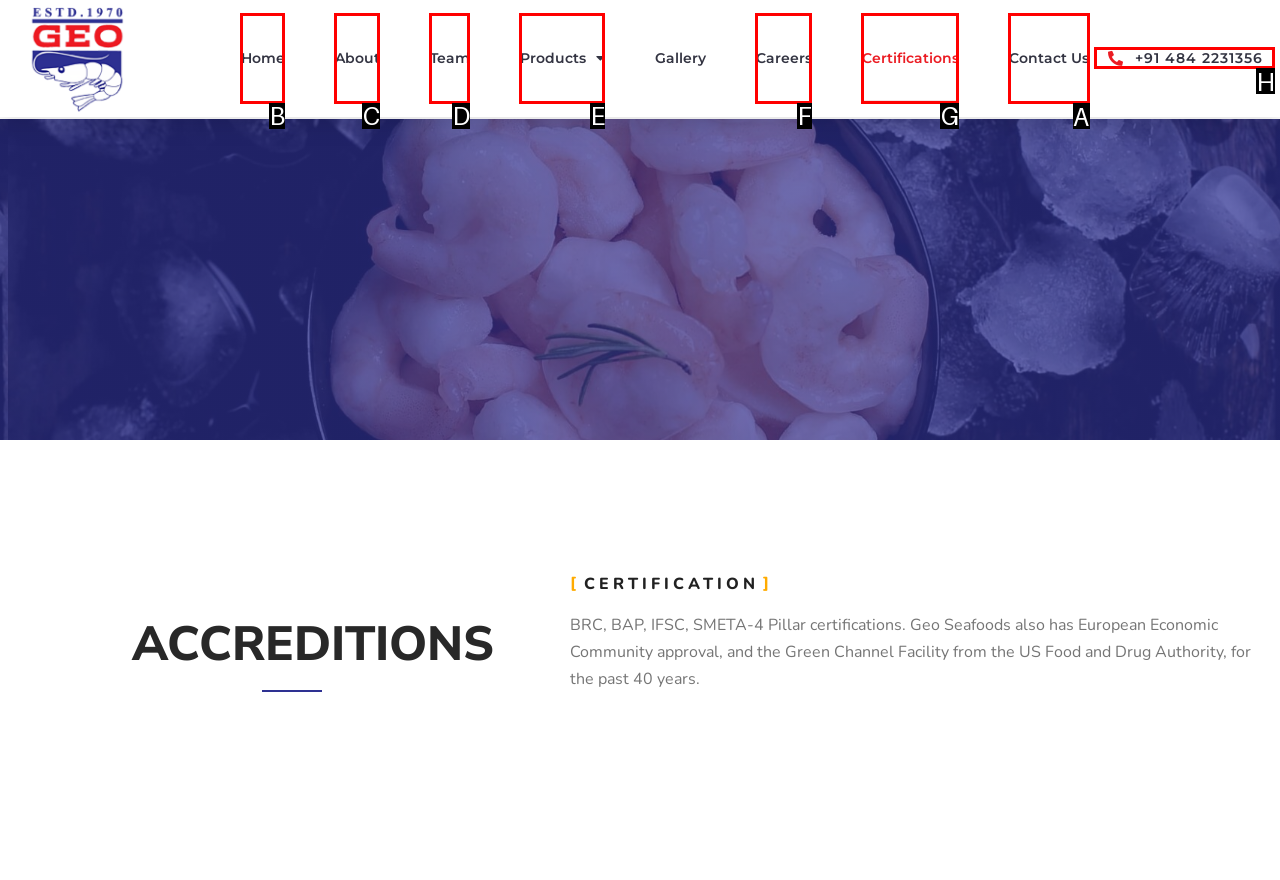Which lettered option should be clicked to achieve the task: Click on the 'HOME' link? Choose from the given choices.

None